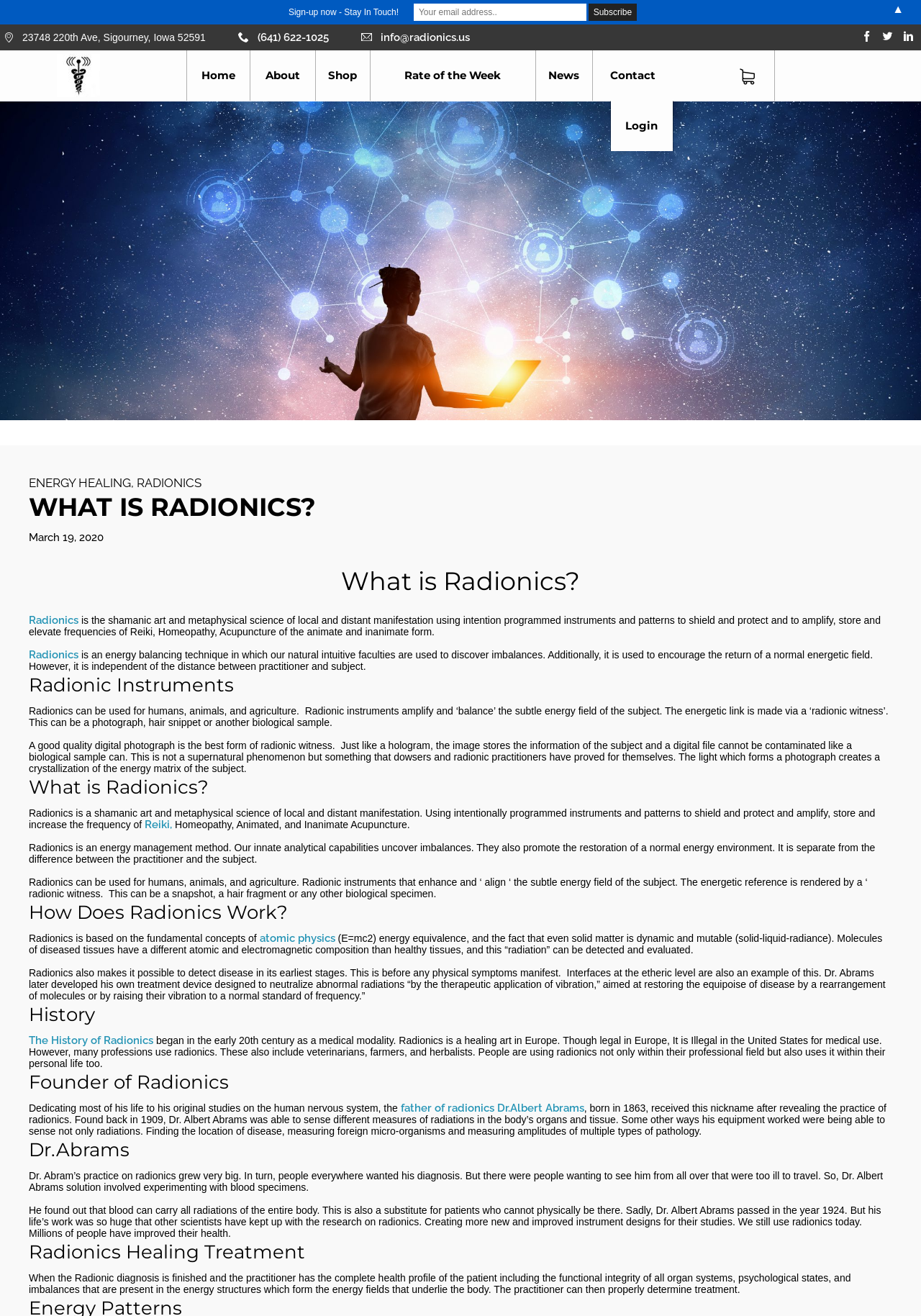Provide a comprehensive description of the webpage.

This webpage is about Radionics, a shamanic art and metaphysical science of local and distant manifestation. At the top of the page, there is a date and time display, showing the current time and date. Below that, there are several navigation links, including "POSTS", "PORTFOLIO", "SEARCH", "SHOP", and more.

The main content of the page is divided into several sections. The first section lists various articles and news related to Radionics, with titles such as "MYSTIC MAG INTERVIEW", "INTERMEDIATE & ADVANCED SUBJECTS IN RADIONICS", and "THE SCIENCE BEHIND THE 528 HZ FREQUENCY". Each article has a link to read more.

Below the article list, there is a section that explains what Radionics is, describing it as an energy balancing technique that uses natural intuitive faculties to discover imbalances and encourage the return of a normal energetic field. This section also mentions that Radionics can be used for humans, animals, and agriculture, and that radionic instruments amplify and balance the subtle energy field of the subject.

The next section discusses Radionic Instruments, explaining that a good quality digital photograph is the best form of radionic witness, as it stores the information of the subject and cannot be contaminated like a biological sample can.

The page also has a section that explains how Radionics works, based on the fundamental concepts of energy management. There are several headings and subheadings throughout the page, breaking up the content into manageable sections.

At the bottom of the page, there is a footer section with links to other pages, including "Home", "About", "Shop", and "Contact". There are also several social media links and an image.